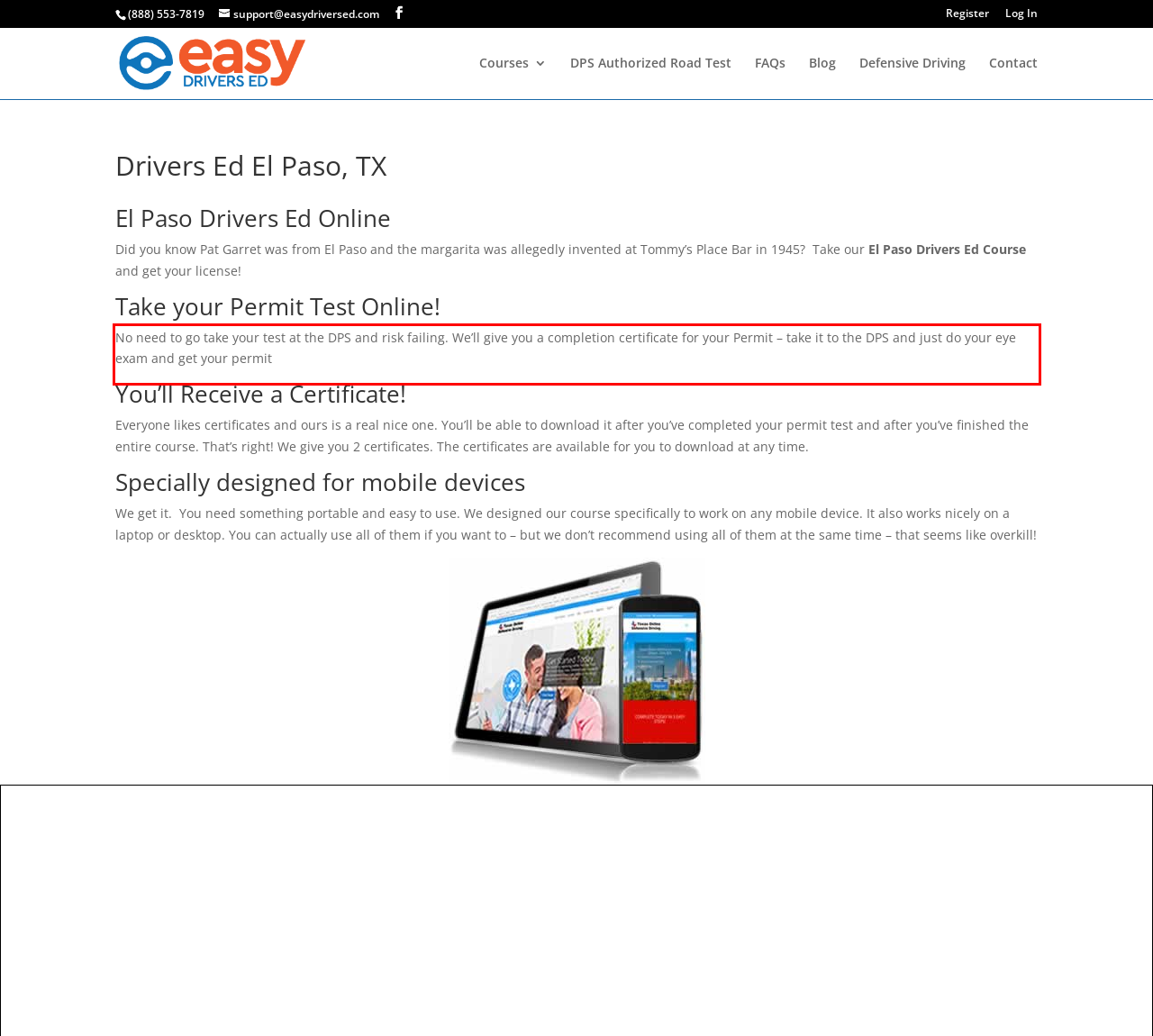With the given screenshot of a webpage, locate the red rectangle bounding box and extract the text content using OCR.

No need to go take your test at the DPS and risk failing. We’ll give you a completion certificate for your Permit – take it to the DPS and just do your eye exam and get your permit